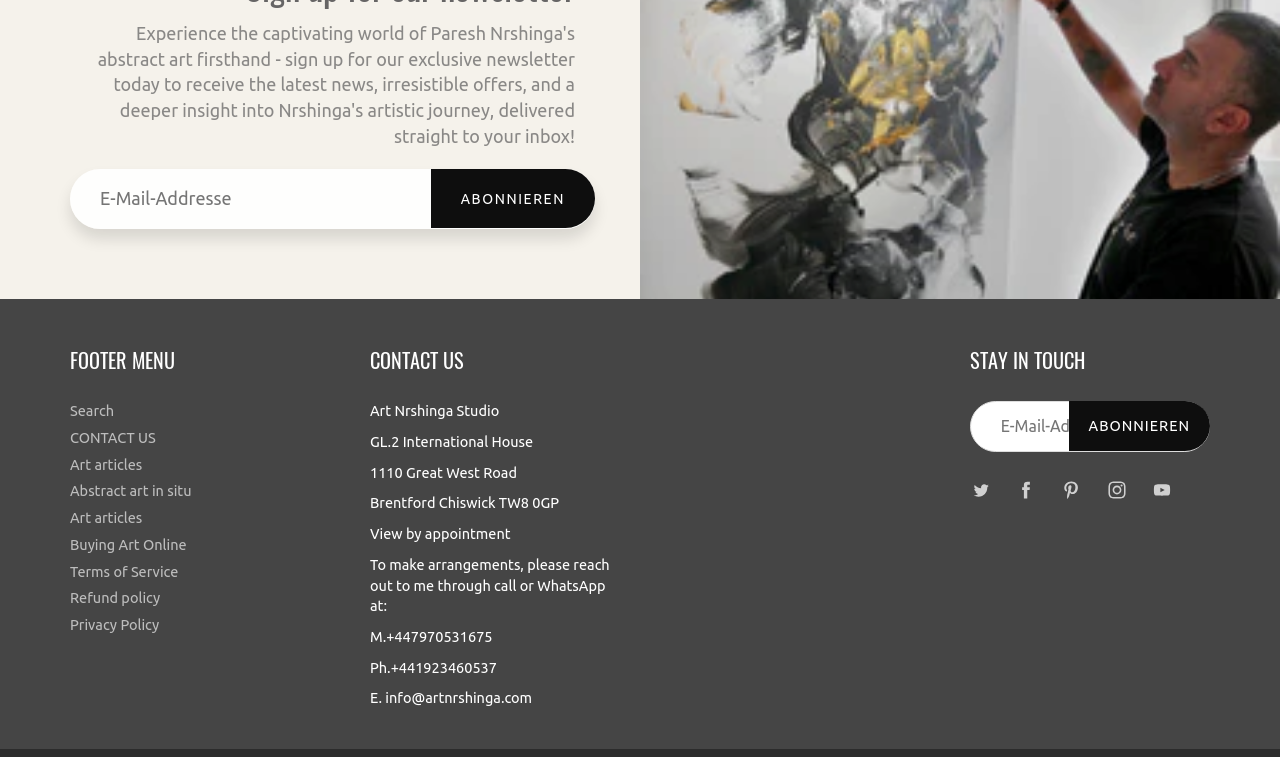Locate the bounding box coordinates of the element you need to click to accomplish the task described by this instruction: "Enter your email address".

[0.055, 0.224, 0.465, 0.303]